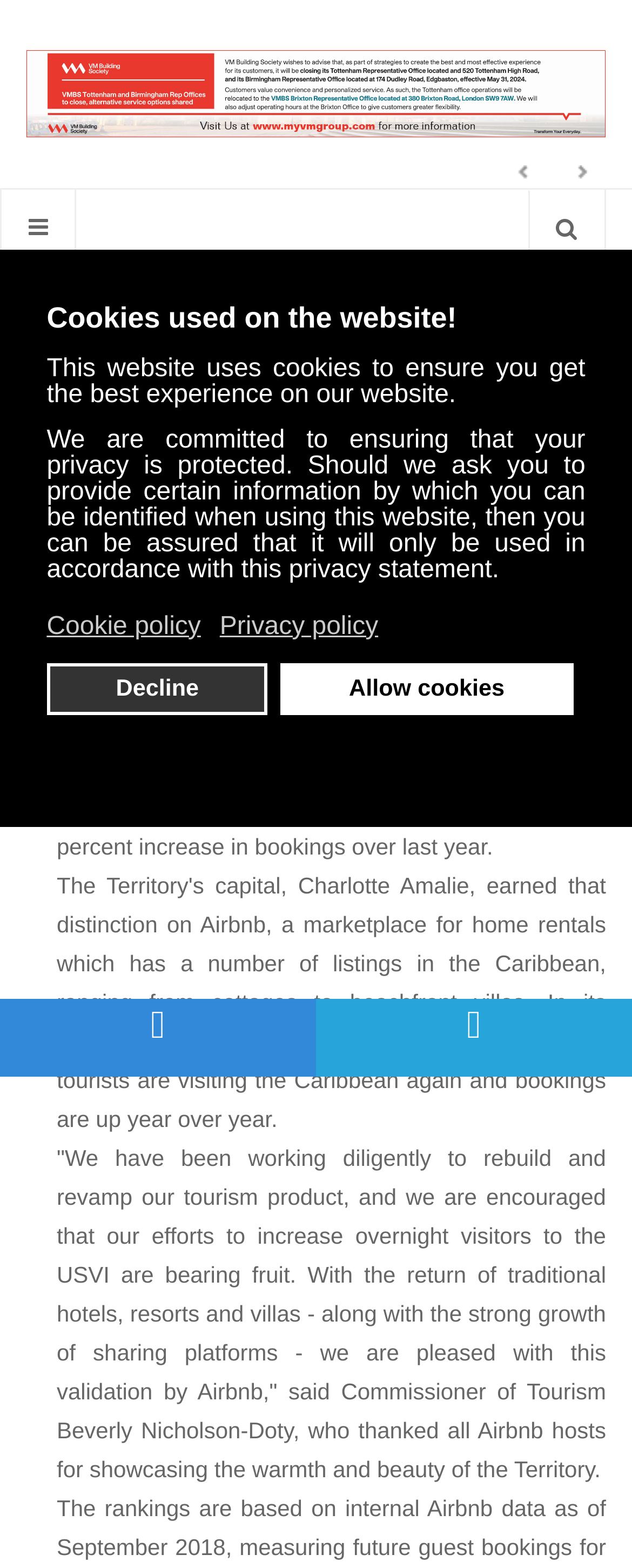Use the information in the screenshot to answer the question comprehensively: How many social media platforms are linked on the website?

The website has links to six social media platforms, including Facebook, Twitter, Pinterest, LinkedIn, and WhatsApp, which are commonly used platforms for sharing news and articles.